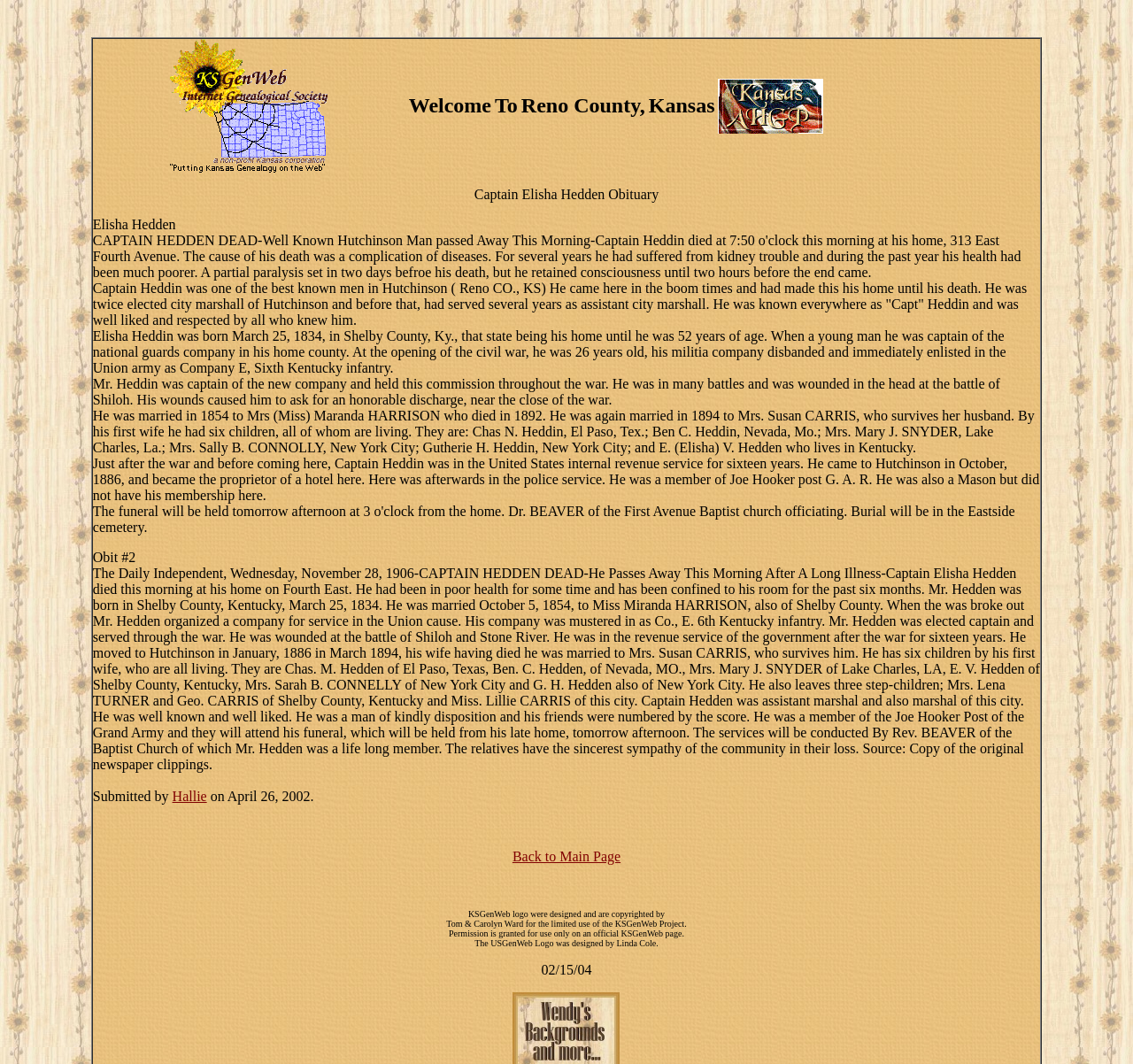Provide an in-depth caption for the contents of the webpage.

The webpage is dedicated to Reno County Obituaries. At the top, there is a small image and a heading "Welcome To Reno County, Kansas" in a table layout. Below this, there is a large section of text that appears to be an obituary for Captain Elisha Hedden, a well-known man in Hutchinson, Kansas. The text describes his life, including his military service, his work as a city marshal, and his family.

The obituary is divided into several paragraphs, with each paragraph describing a different aspect of Captain Hedden's life. There are also two images on the page, one on the top left and another on the top right, but their contents are not described.

Below the obituary, there is a second section of text, labeled "Obit #2", which appears to be another obituary for Captain Hedden, this time from a newspaper article. This obituary provides more details about his life, including his birth and death dates, his military service, and his family.

At the bottom of the page, there are several links and credits, including a link to the main page, a credit for the submission of the obituary, and a copyright notice for the KSGenWeb logo. The page also has a few small images and logos, including the KSGenWeb logo and the USGenWeb logo.